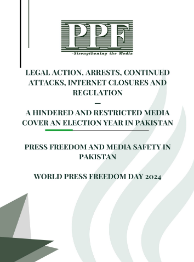What is the main theme discussed in the report?
Please answer the question as detailed as possible.

The caption explicitly states that the report discusses issues related to press freedom and media safety in Pakistan, highlighting the challenges faced by the media in the country.